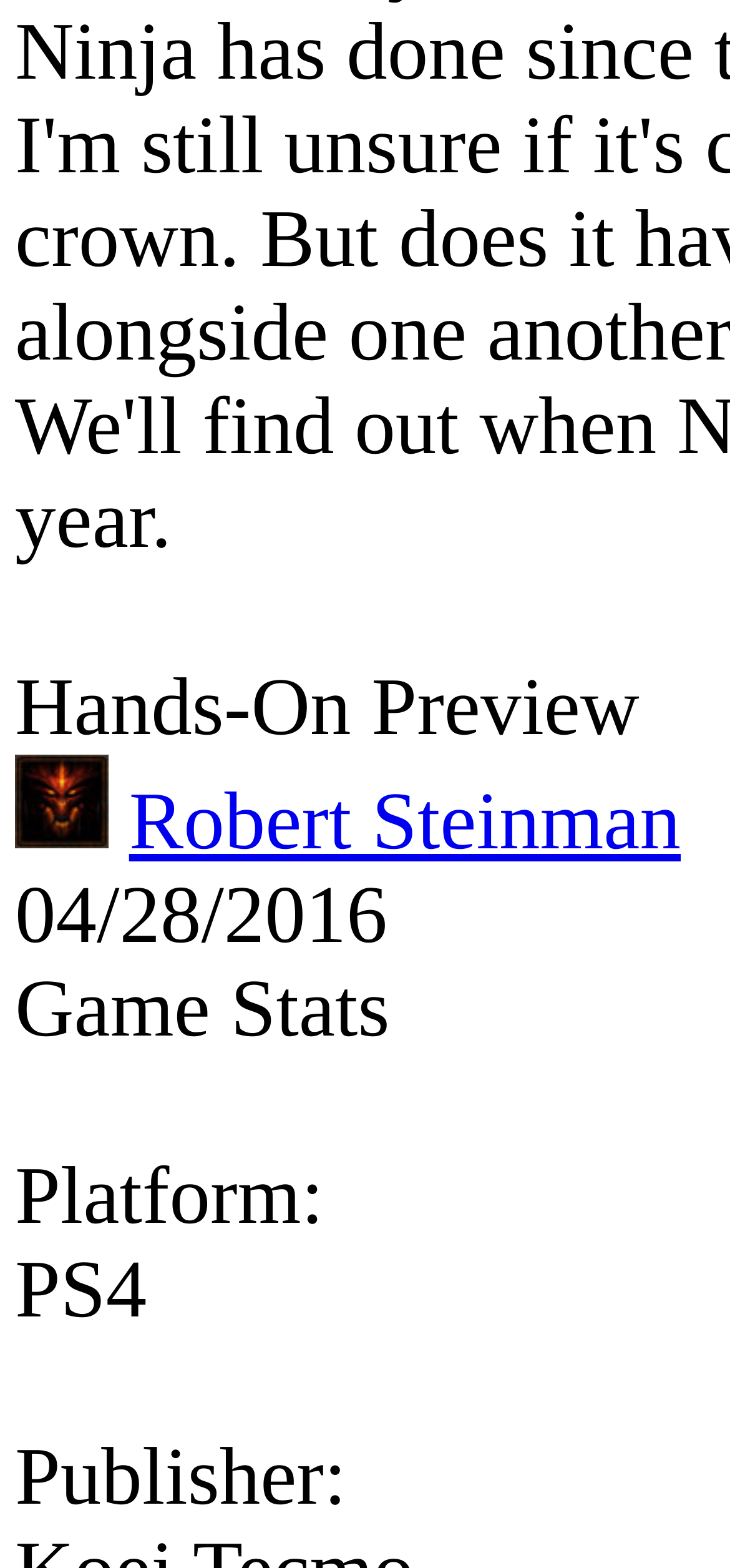Bounding box coordinates are given in the format (top-left x, top-left y, bottom-right x, bottom-right y). All values should be floating point numbers between 0 and 1. Provide the bounding box coordinate for the UI element described as: parent_node: Robert Steinman

[0.021, 0.762, 0.149, 0.782]